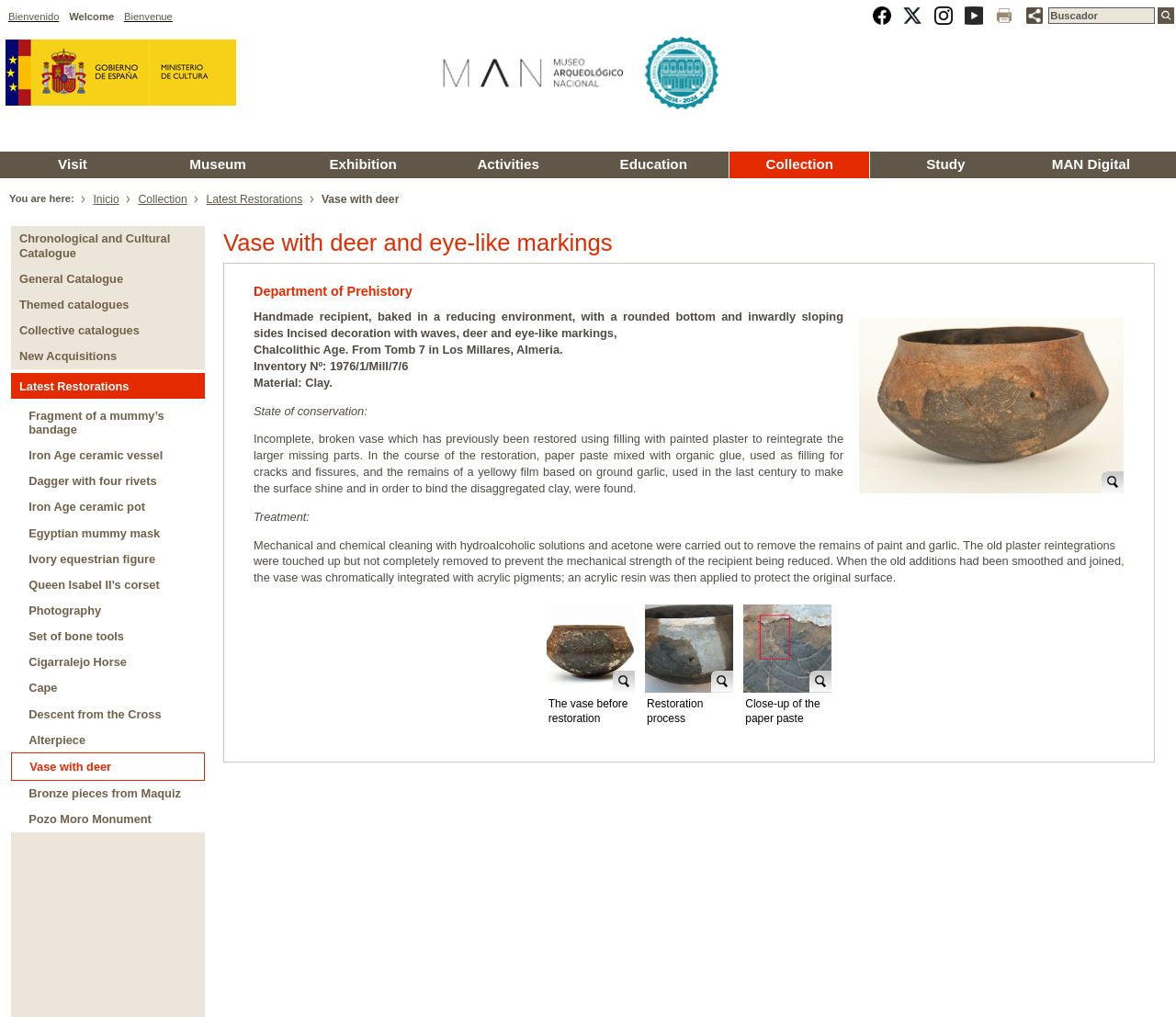Please specify the coordinates of the bounding box for the element that should be clicked to carry out this instruction: "Search for something in the textbox". The coordinates must be four float numbers between 0 and 1, formatted as [left, top, right, bottom].

[0.892, 0.007, 0.982, 0.023]